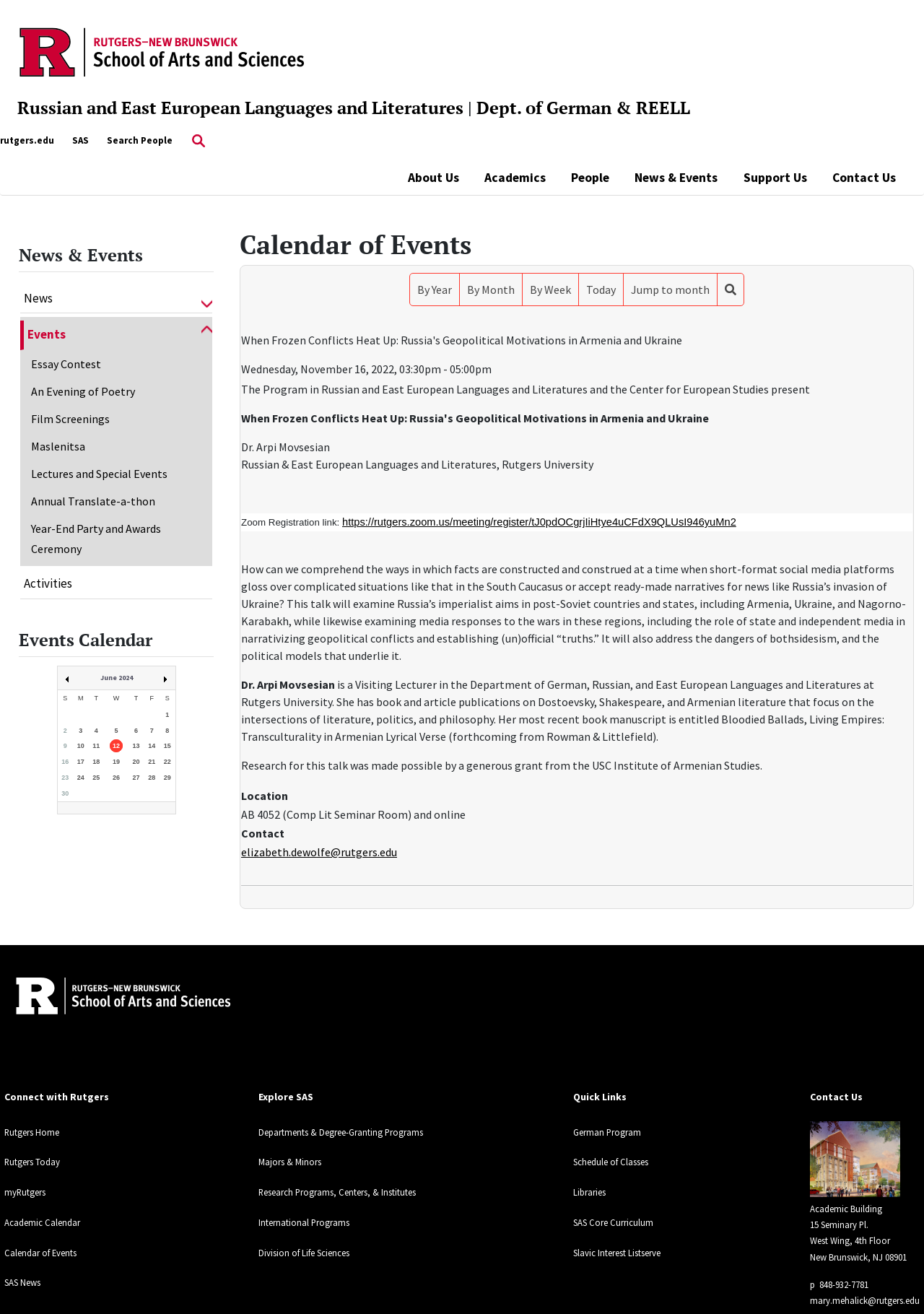Locate and provide the bounding box coordinates for the HTML element that matches this description: "Research Programs, Centers, & Institutes".

[0.28, 0.903, 0.45, 0.912]